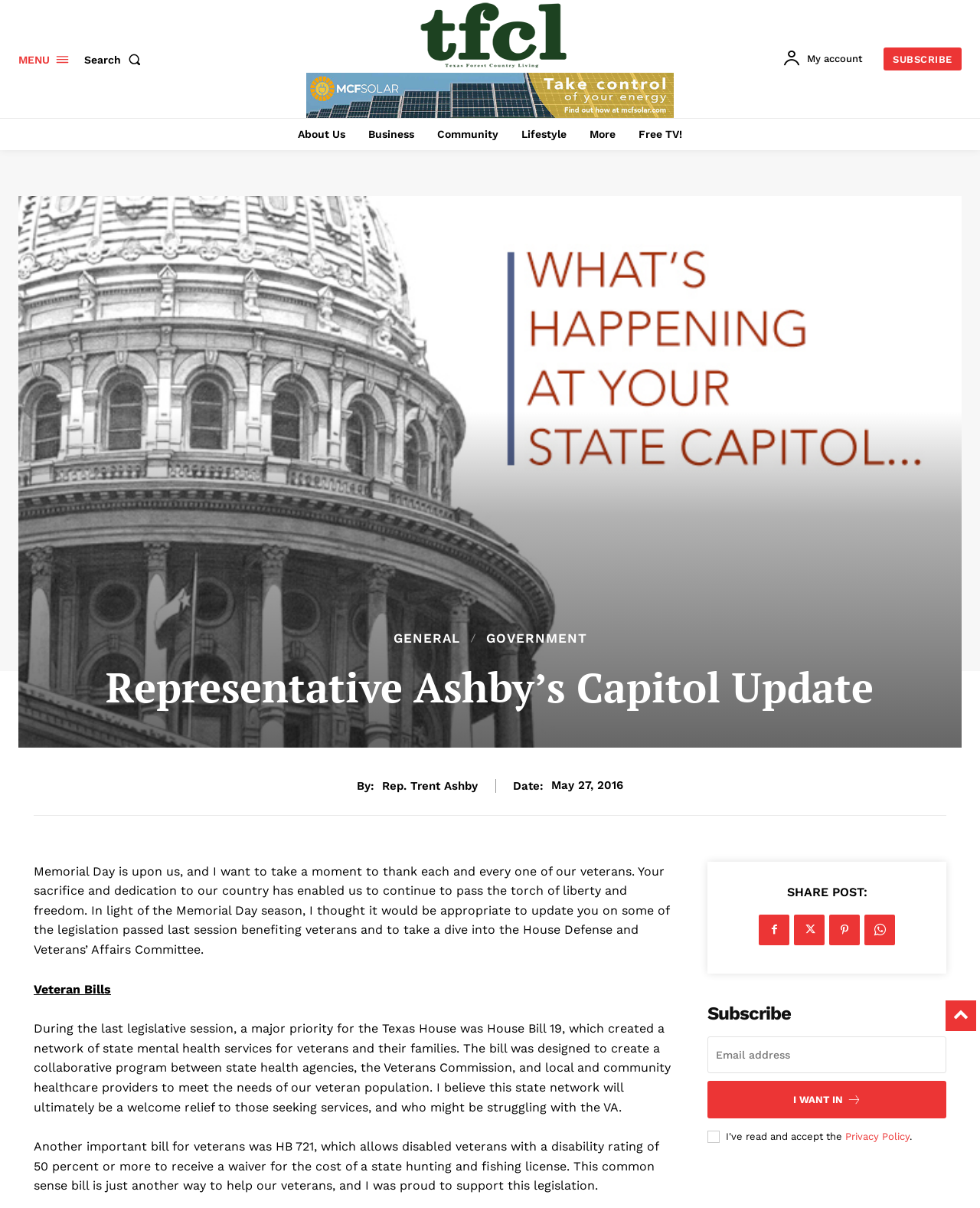Locate the primary headline on the webpage and provide its text.

Representative Ashby’s Capitol Update